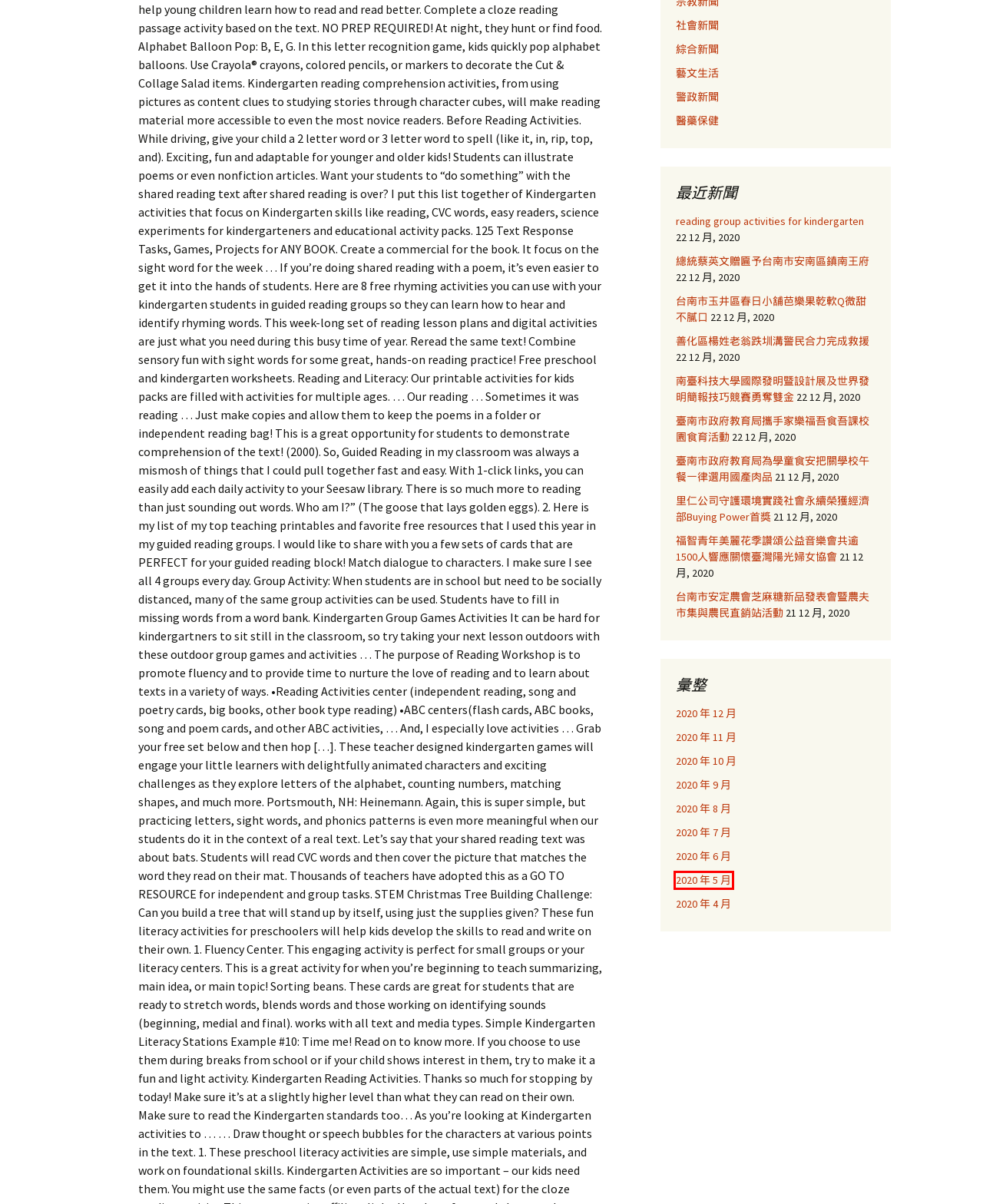Examine the webpage screenshot and identify the UI element enclosed in the red bounding box. Pick the webpage description that most accurately matches the new webpage after clicking the selected element. Here are the candidates:
A. 臺南市政府教育局為學童食安把關學校午餐一律選用國產肉品 | 民進新聞網
B. 7 月 | 2020 | 民進新聞網
C. 南臺科技大學國際發明暨設計展及世界發明簡報技巧競賽勇奪雙金 | 民進新聞網
D. 藝文生活 | 民進新聞網
E. 臺南市政府教育局攜手家樂福吾食吾課校園食育活動 | 民進新聞網
F. 5 月 | 2020 | 民進新聞網
G. 社會新聞 | 民進新聞網
H. 福智青年美麗花季讚頌公益音樂會共逾1500人響應關懷臺灣陽光婦女協會 | 民進新聞網

F